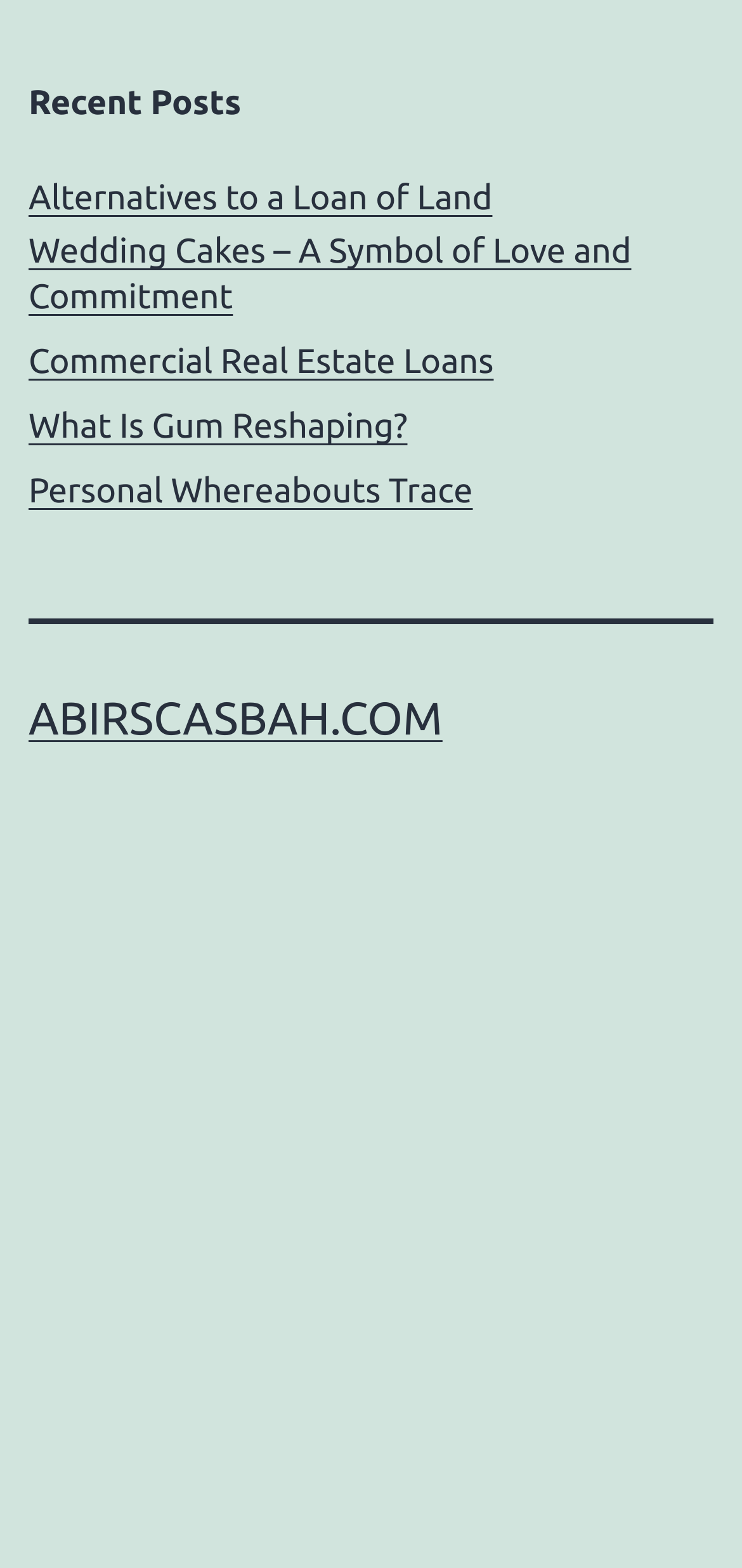Please give a concise answer to this question using a single word or phrase: 
What is the purpose of the navigation section?

Post navigation